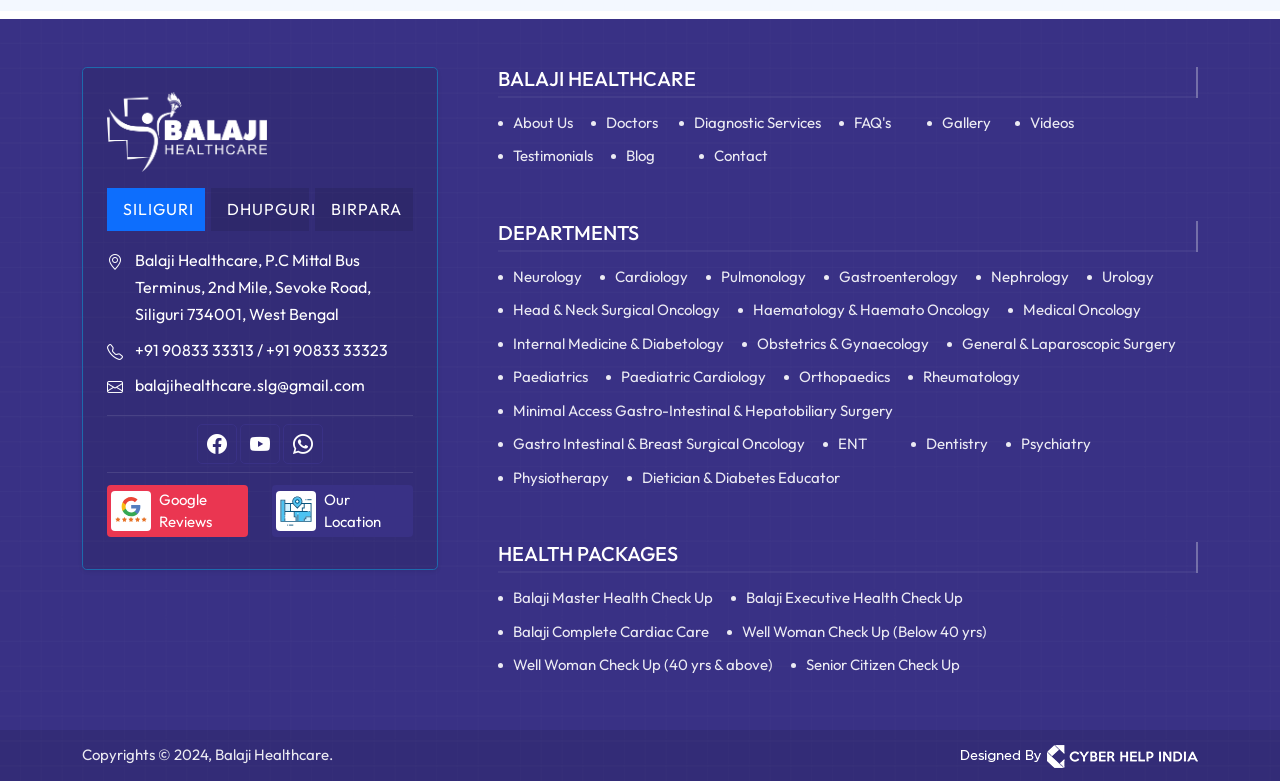What is the name of the health package for senior citizens?
Please give a well-detailed answer to the question.

The name of the health package for senior citizens can be found in the link 'Senior Citizen Check Up' which is located under the heading 'HEALTH PACKAGES'.